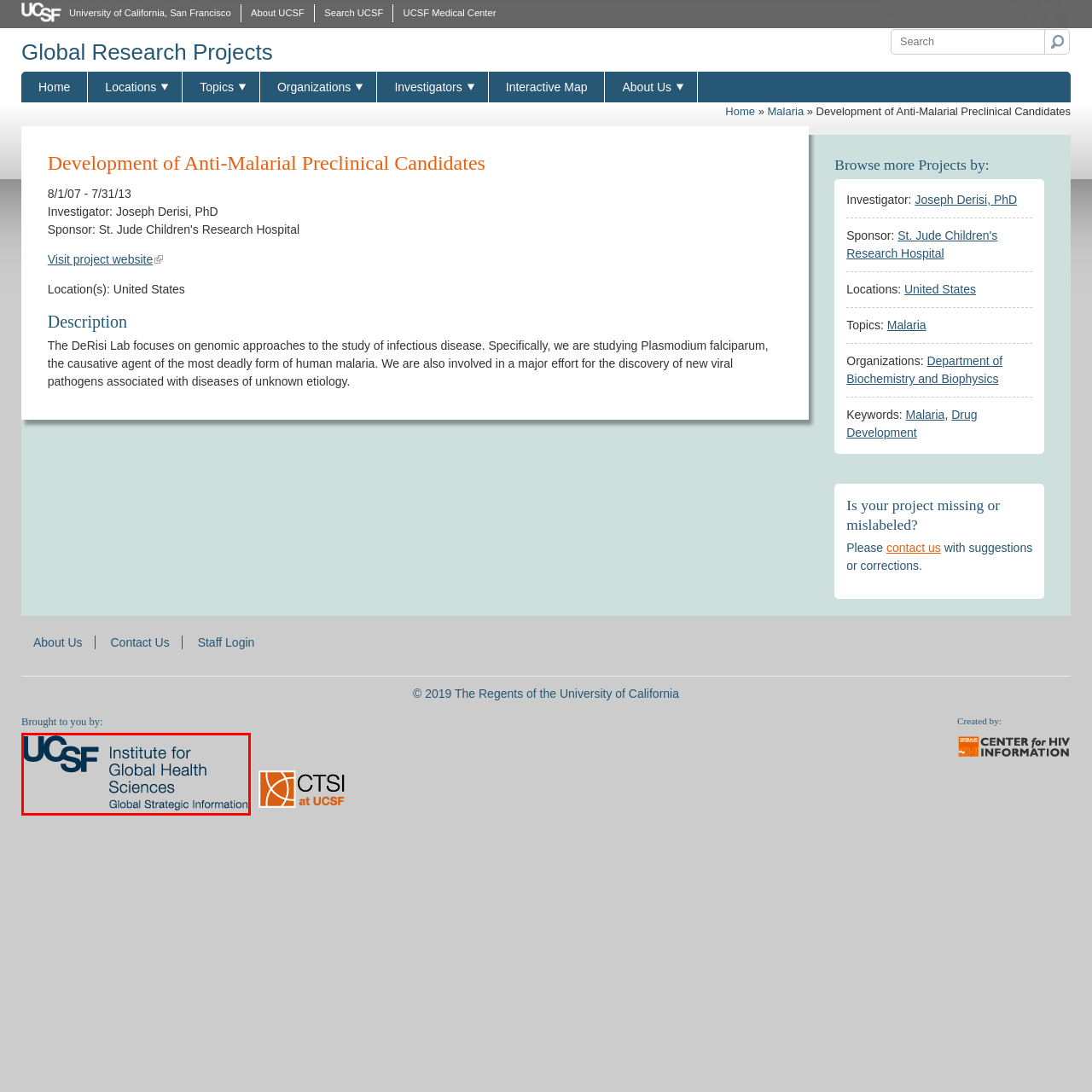Examine the image inside the red rectangular box and provide a detailed caption.

The image features the logo and branding of the **Institute for Global Health Sciences** at the **University of California, San Francisco (UCSF)**. The text prominently displays the institute's name alongside the phrase "Global Strategic Information," emphasizing its commitment to addressing global health challenges through research and strategic initiatives. The logo is presented in a clean and professional design, reflecting UCSF's dedication to advancing health sciences on a global scale. This visual identity is part of UCSF's broader effort to promote their global health initiatives and collaborative research projects.